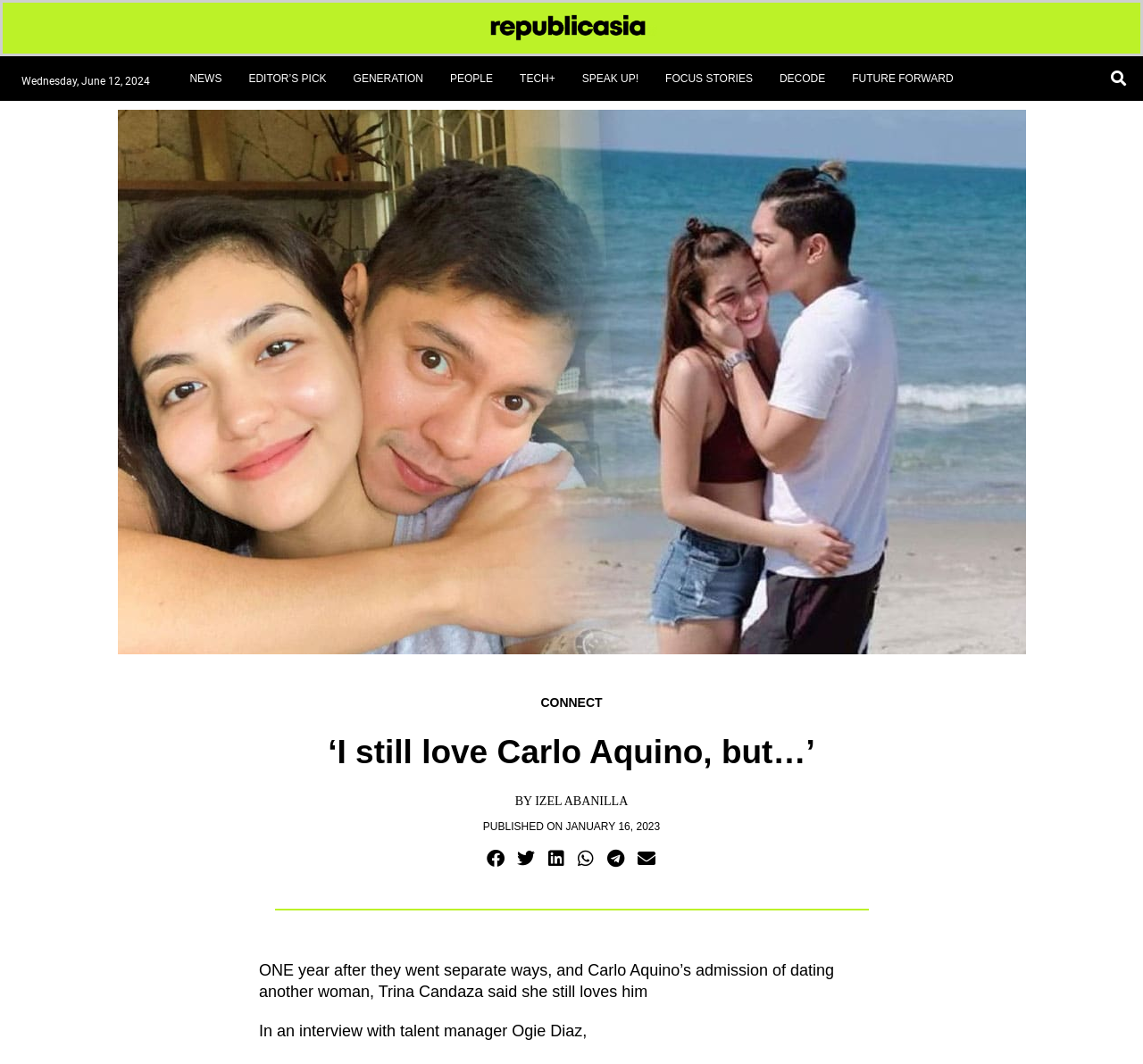Find the bounding box coordinates for the UI element whose description is: "Connect". The coordinates should be four float numbers between 0 and 1, in the format [left, top, right, bottom].

[0.473, 0.653, 0.527, 0.667]